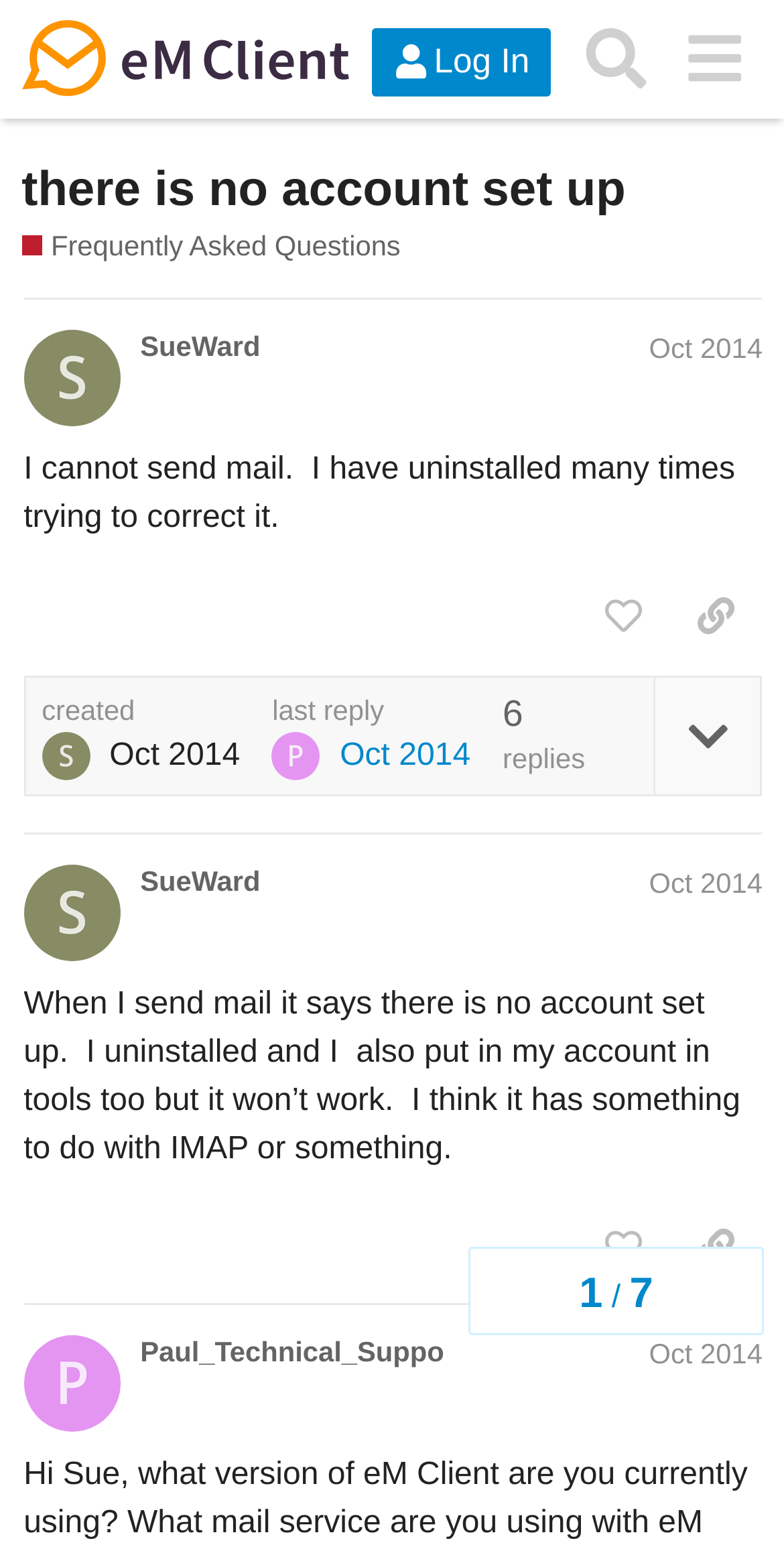Create an elaborate caption that covers all aspects of the webpage.

This webpage appears to be a forum or discussion board, specifically a Frequently Asked Questions (FAQ) section of the eM Client website. At the top, there is a header section with a logo, a "Log In" button, a "Search" button, and a menu button. Below the header, there is a heading that reads "there is no account set up" and a link to the same title.

The main content of the page is divided into two sections, each representing a post or topic. The first post is from a user named SueWard, dated October 2014, and it describes an issue with sending mail and getting an error message saying "there is no account set up." The post includes a few buttons, such as "like this post" and "copy a link to this post to clipboard."

The second post is also from SueWard, dated October 2014, and it describes a similar issue with sending mail and getting an error message. This post is longer and includes more details about the user's attempts to resolve the issue. Below this post, there is a response from a user named Paul_Technical_Suppo, also dated October 2014.

On the right side of the page, there is a navigation section that shows the topic progress, with headings and numbers indicating the current topic and the total number of topics.